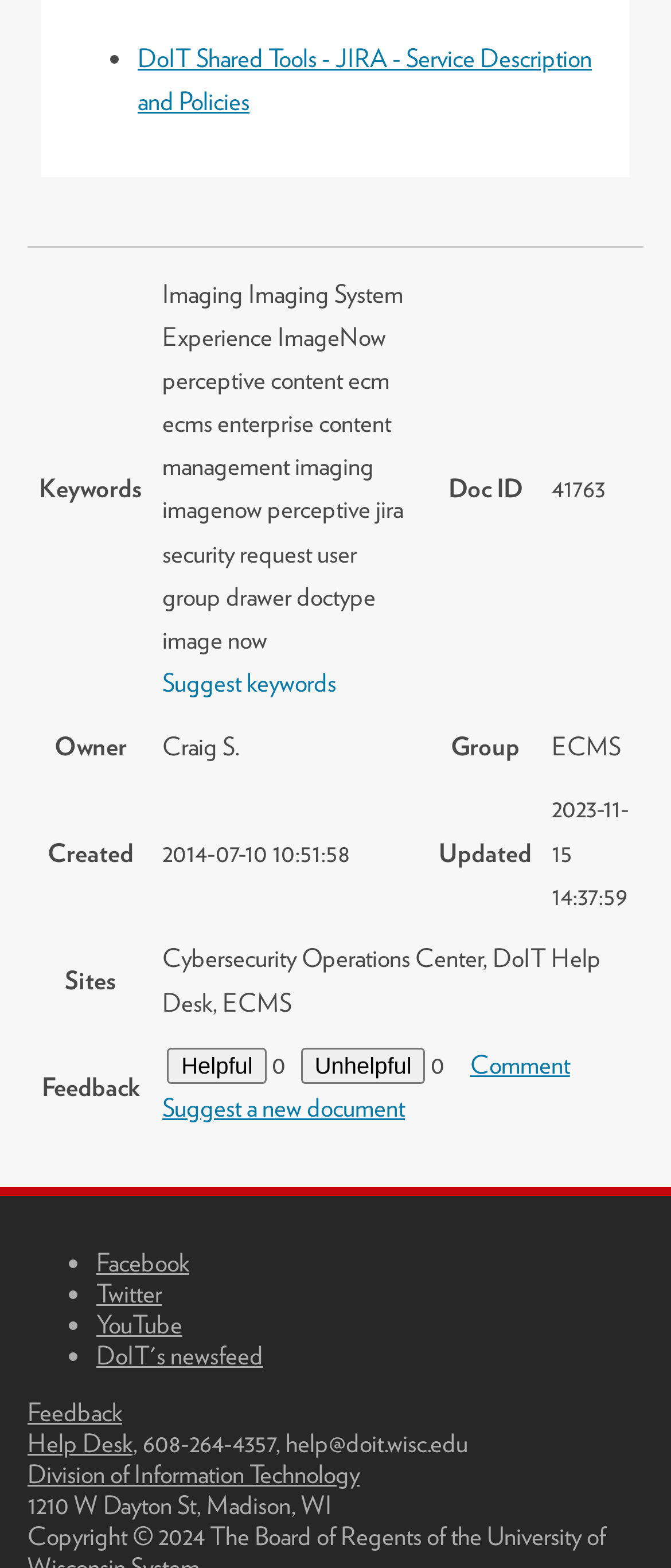Please reply with a single word or brief phrase to the question: 
Who is the owner of this document?

Craig S.